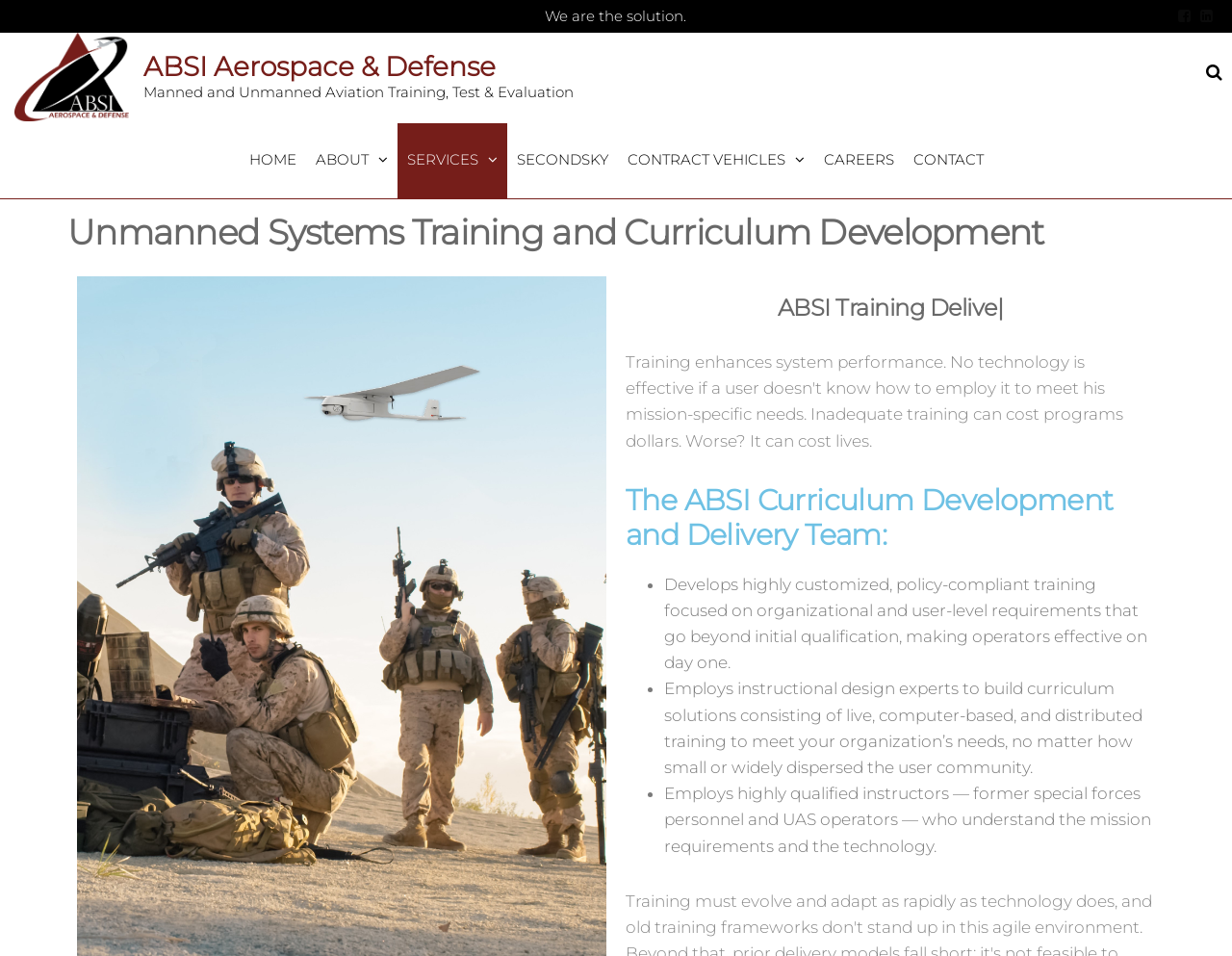Provide the bounding box coordinates of the area you need to click to execute the following instruction: "Click the 'CONTACT' link".

[0.733, 0.127, 0.806, 0.207]